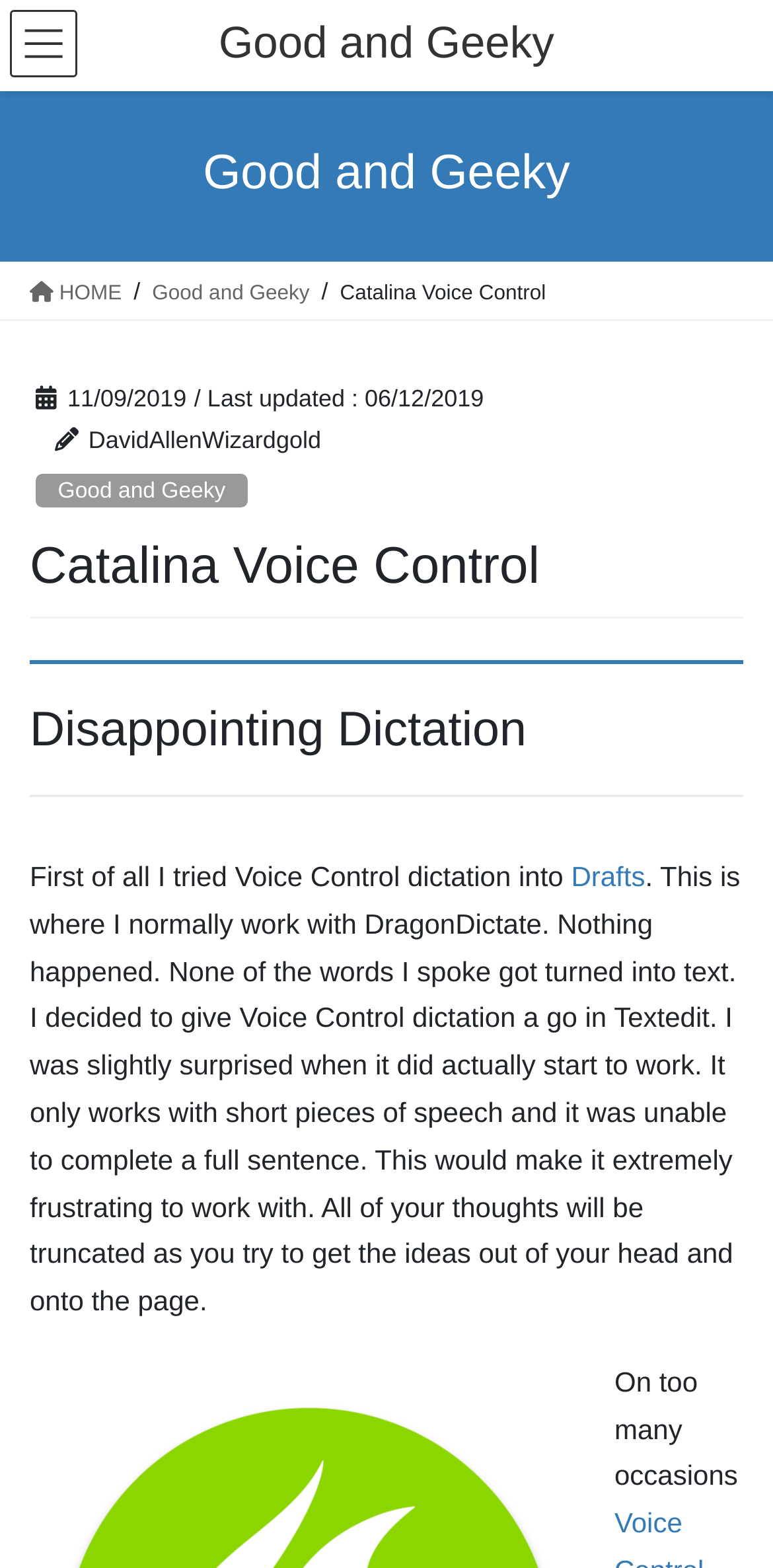Please specify the bounding box coordinates in the format (top-left x, top-left y, bottom-right x, bottom-right y), with values ranging from 0 to 1. Identify the bounding box for the UI component described as follows: Lawn Mower Tune-Ups

None